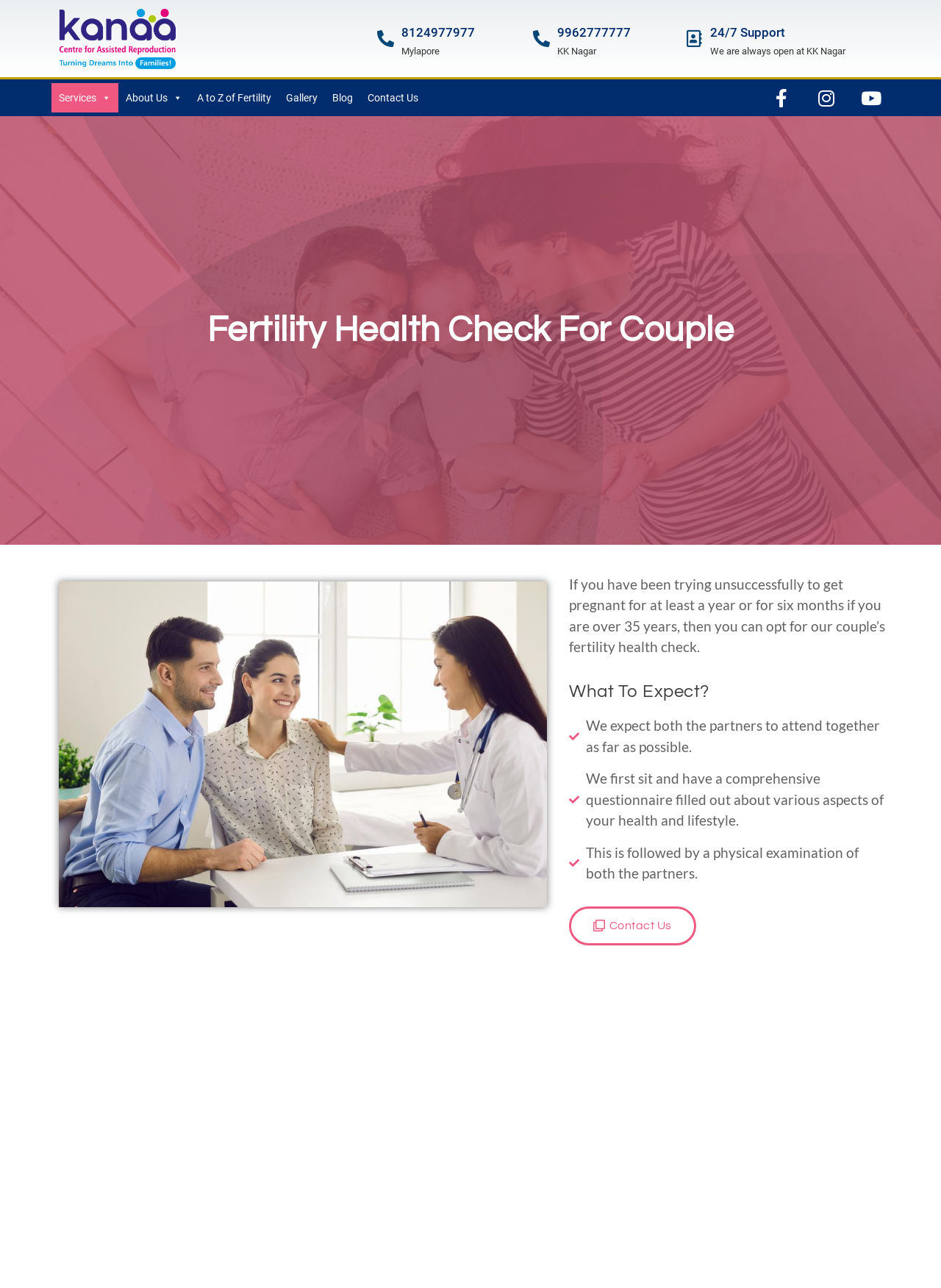Please examine the image and answer the question with a detailed explanation:
How many phone numbers are listed?

I counted the number of phone numbers listed on the webpage, which are 8124977977 and 9962777777.